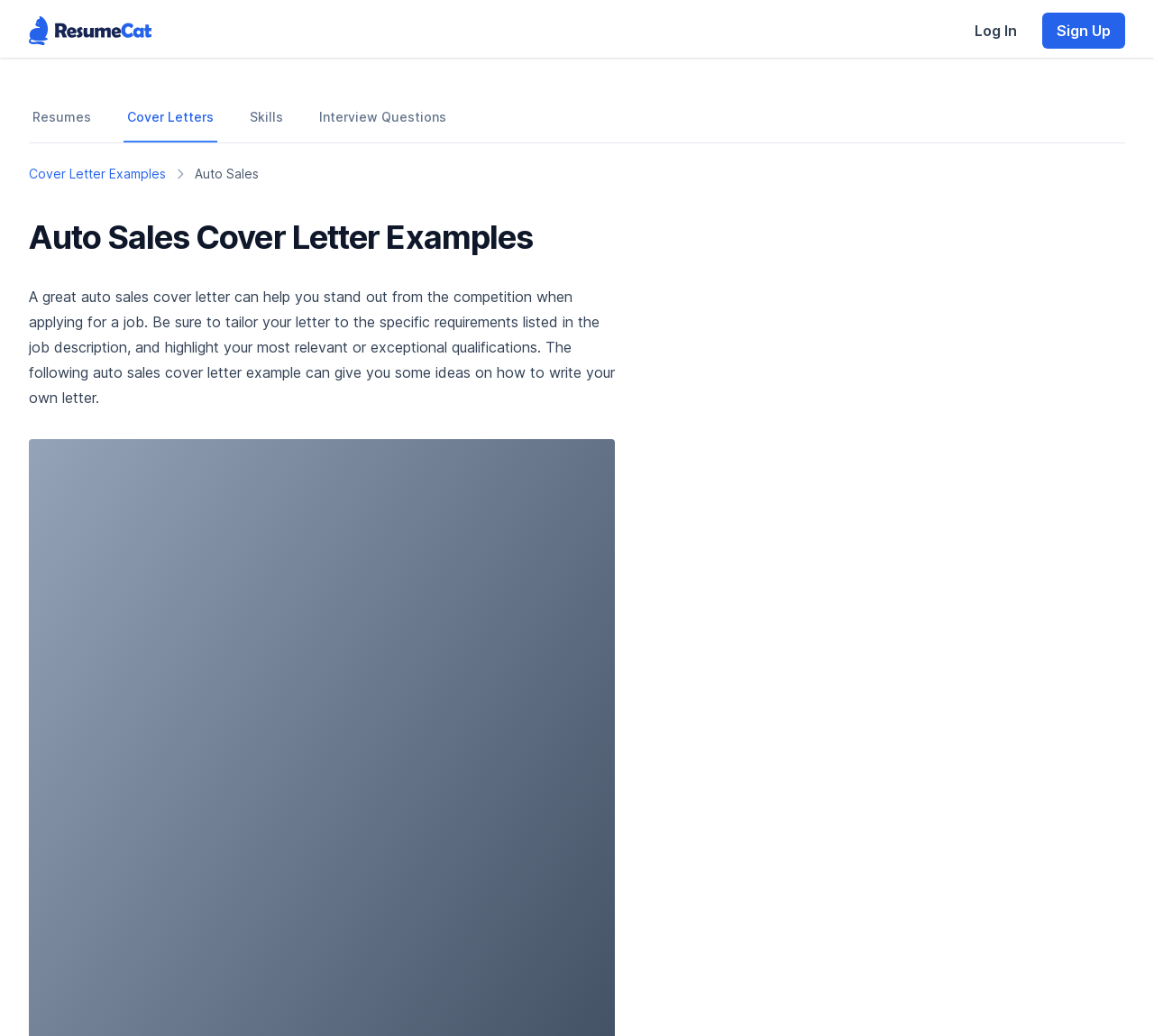Determine the bounding box coordinates of the clickable element to achieve the following action: 'Sign up for an account'. Provide the coordinates as four float values between 0 and 1, formatted as [left, top, right, bottom].

[0.903, 0.012, 0.975, 0.047]